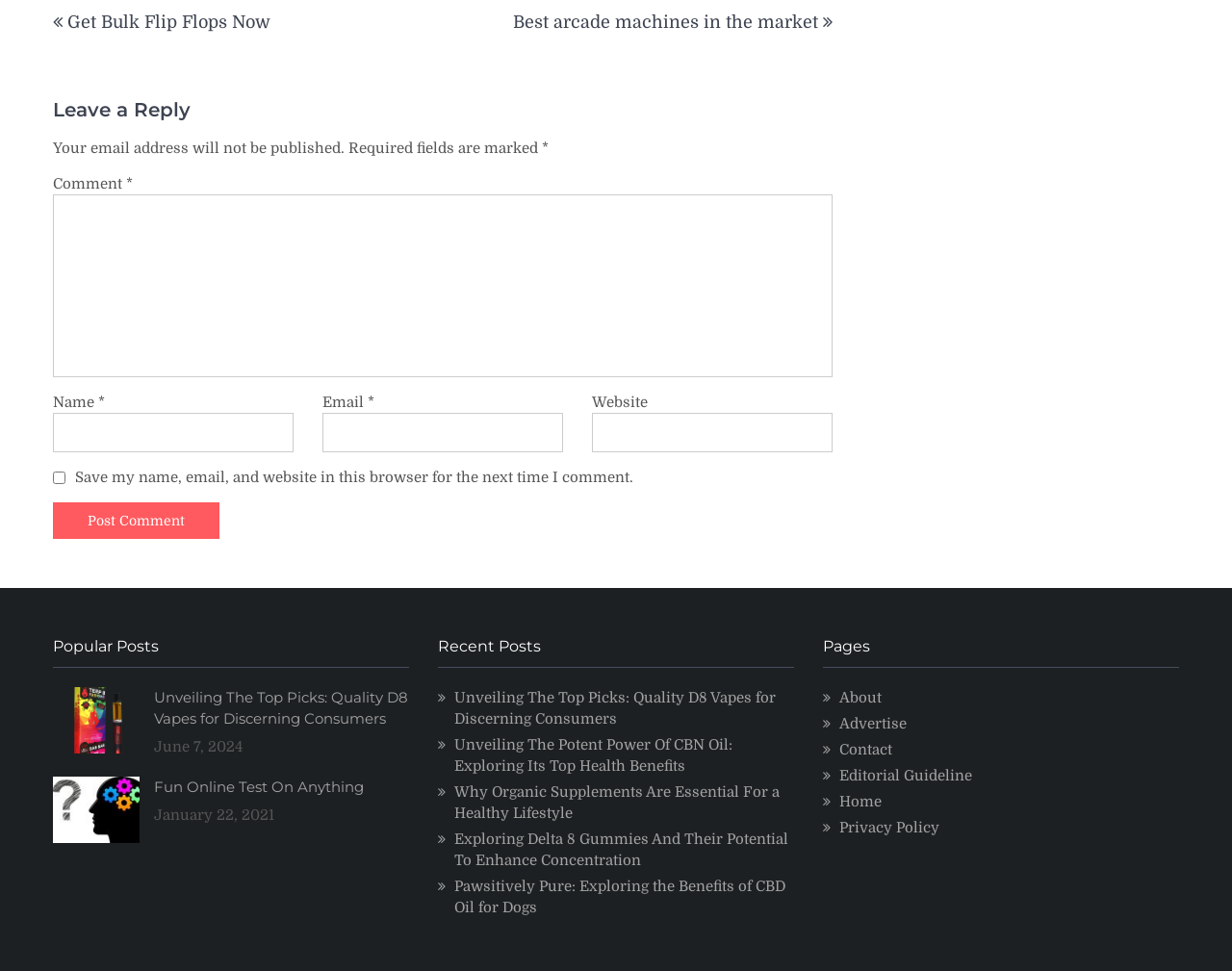Please answer the following question as detailed as possible based on the image: 
What categories of links are provided in the webpage?

The webpage provides links categorized into 'Popular Posts', 'Recent Posts', and 'Pages', which include links to various articles, about, advertise, contact, and other pages.